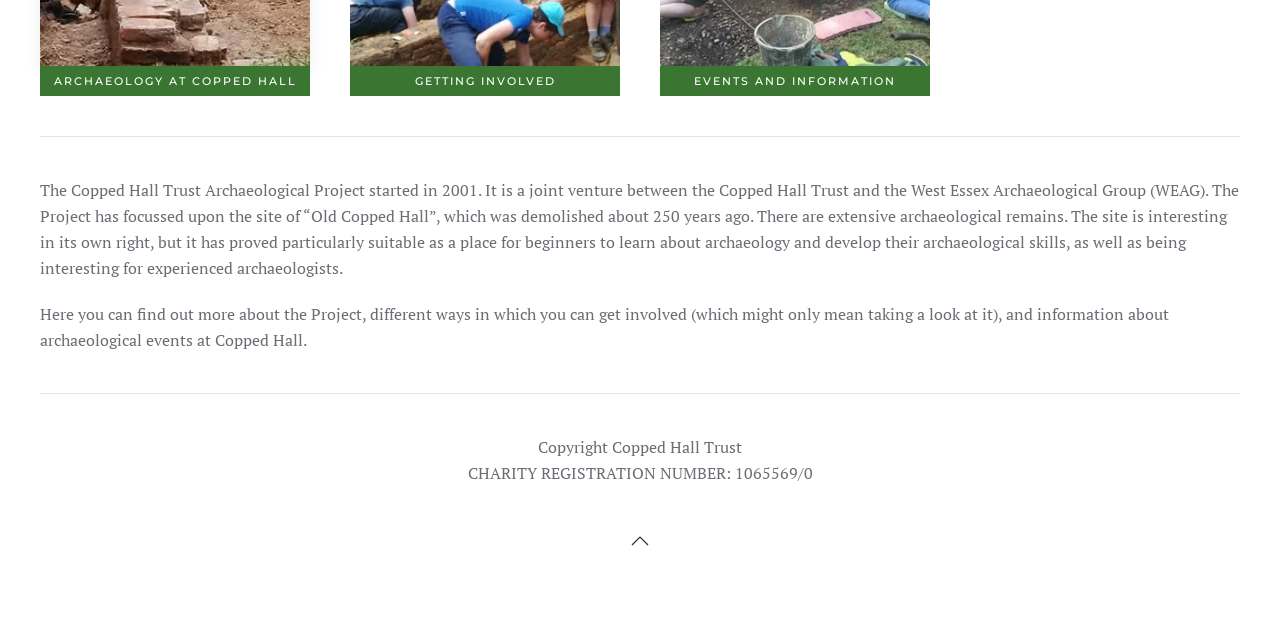Given the element description archaeology at copped hall, identify the bounding box coordinates for the UI element on the webpage screenshot. The format should be (top-left x, top-left y, bottom-right x, bottom-right y), with values between 0 and 1.

[0.031, 0.104, 0.242, 0.151]